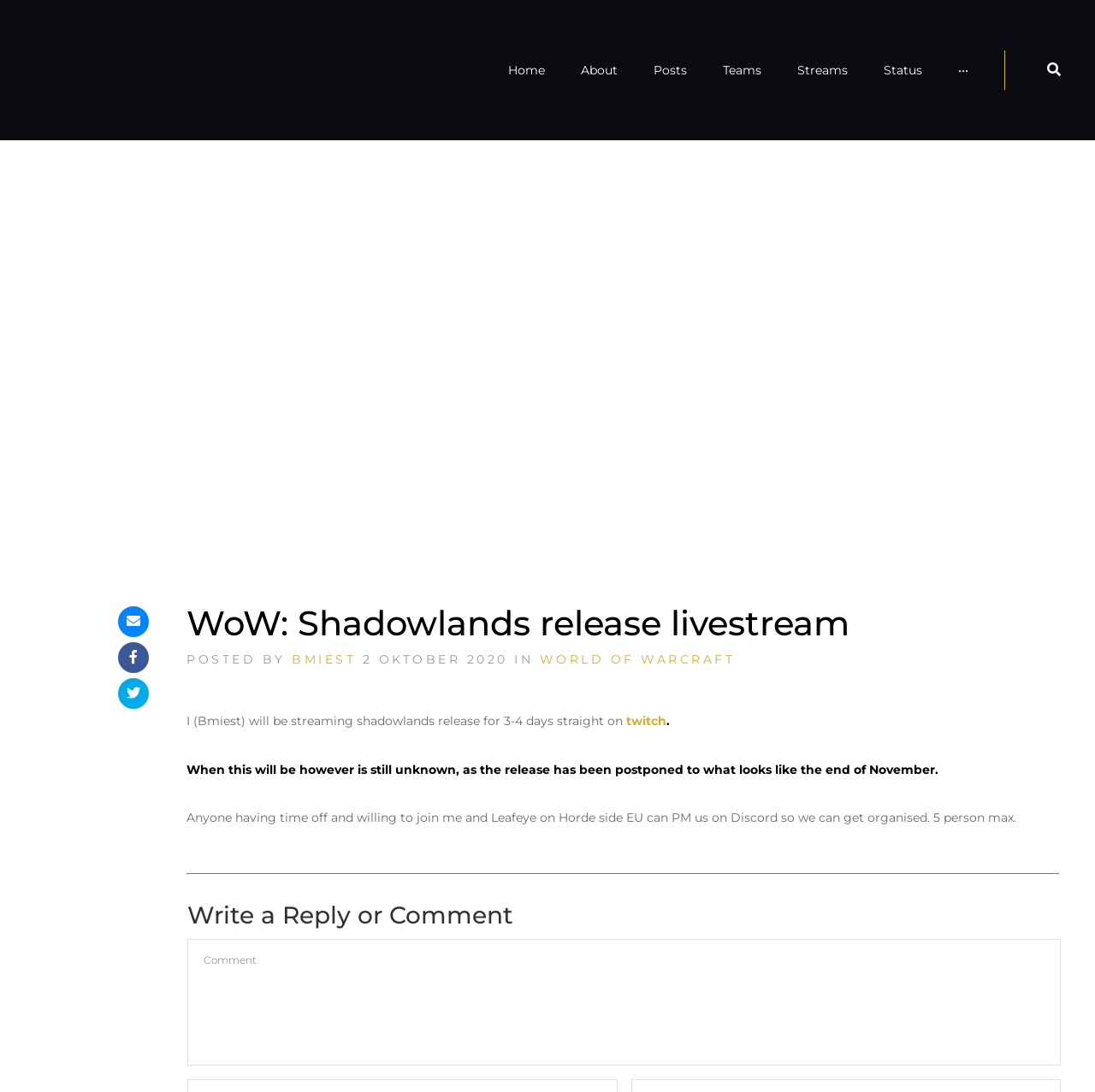Please identify the bounding box coordinates for the region that you need to click to follow this instruction: "Click on Streams link".

[0.728, 0.057, 0.774, 0.071]